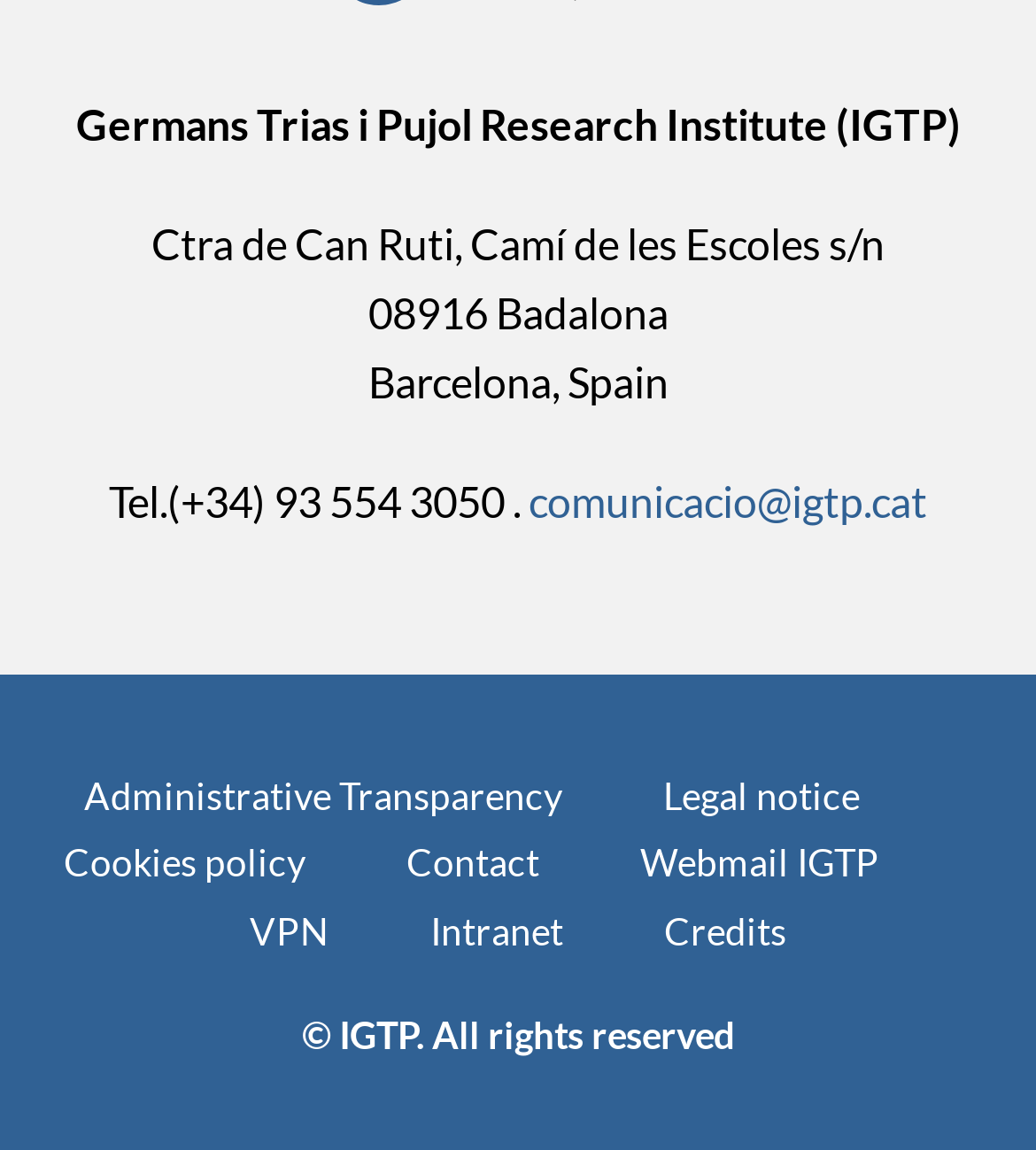Respond to the question below with a single word or phrase:
What is the name of the research institute?

Germans Trias i Pujol Research Institute